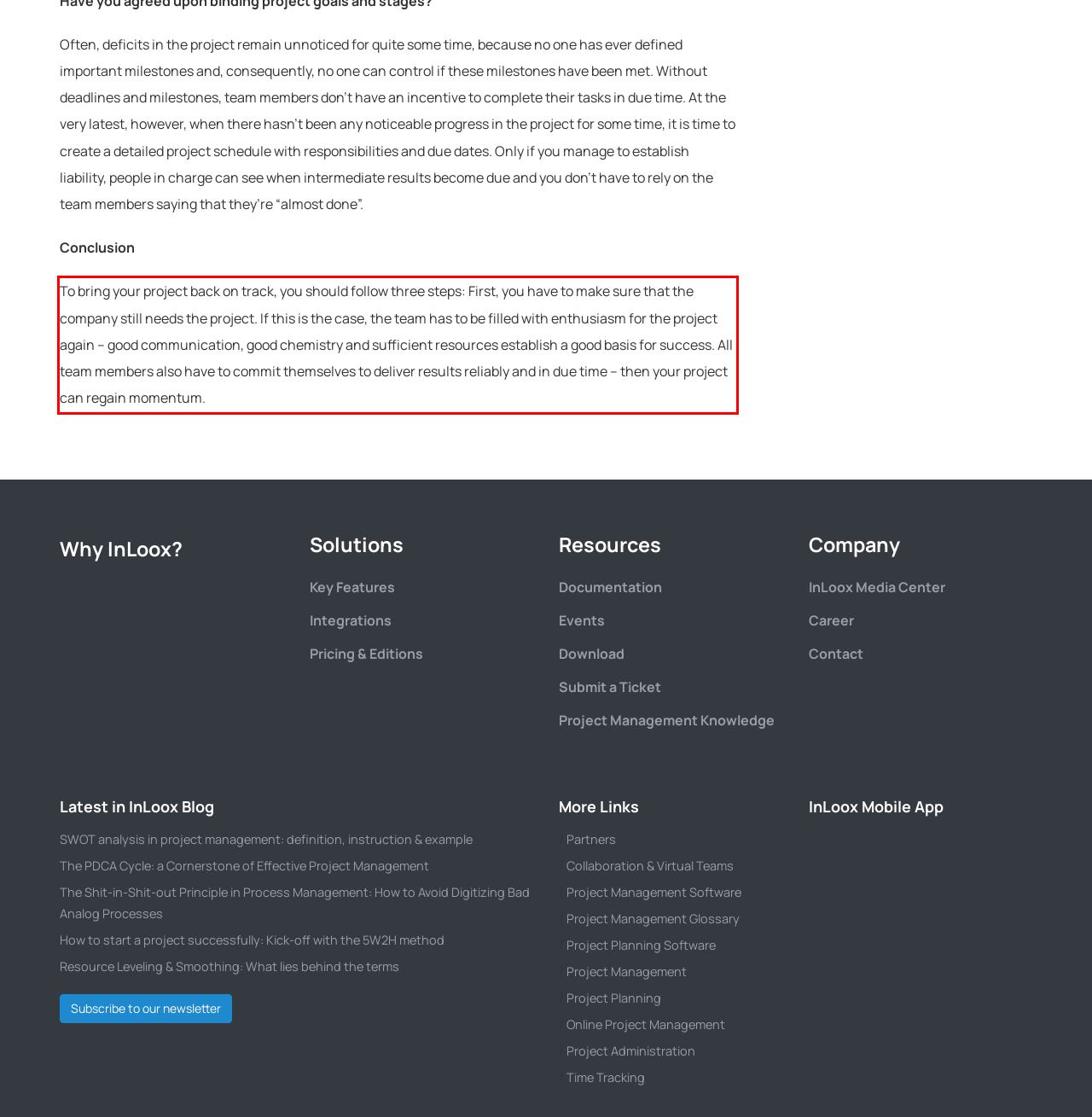Examine the screenshot of the webpage, locate the red bounding box, and generate the text contained within it.

To bring your project back on track, you should follow three steps: First, you have to make sure that the company still needs the project. If this is the case, the team has to be filled with enthusiasm for the project again – good communication, good chemistry and sufficient resources establish a good basis for success. All team members also have to commit themselves to deliver results reliably and in due time – then your project can regain momentum.